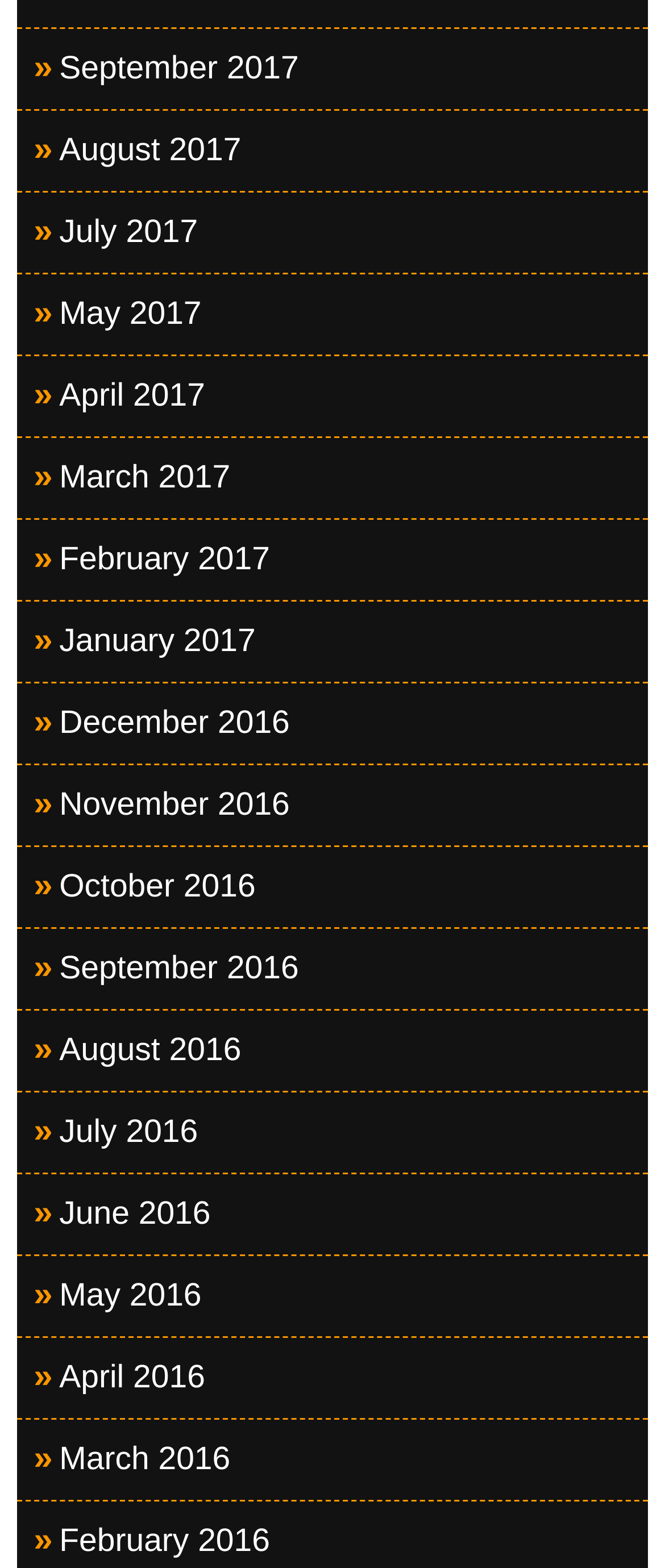Please examine the image and provide a detailed answer to the question: How many months are listed?

I counted the number of links in the list, and there are 18 months listed, ranging from December 2016 to September 2017.